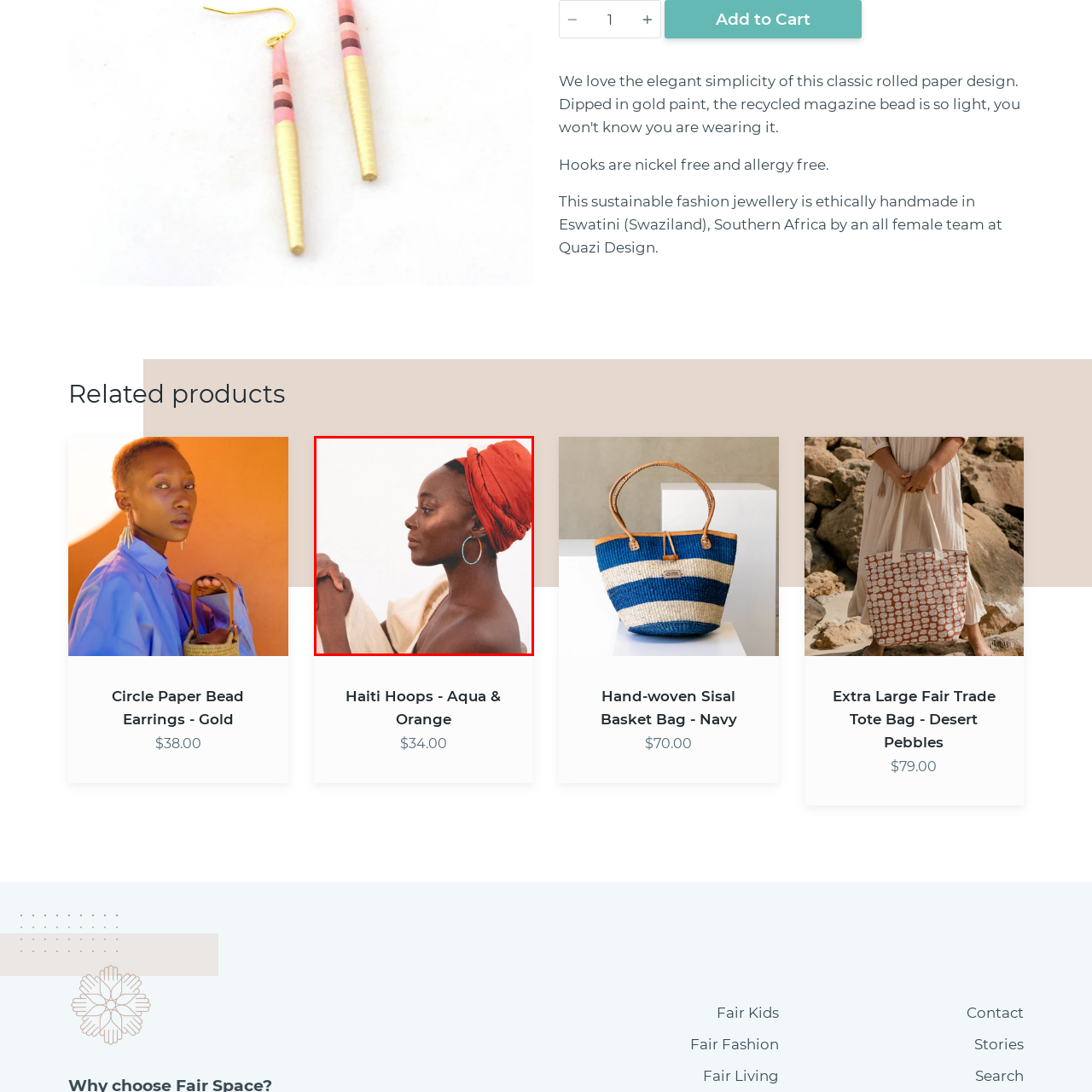Direct your attention to the image within the red boundary and answer the question with a single word or phrase:
What type of earrings is she wearing?

Hoop earrings